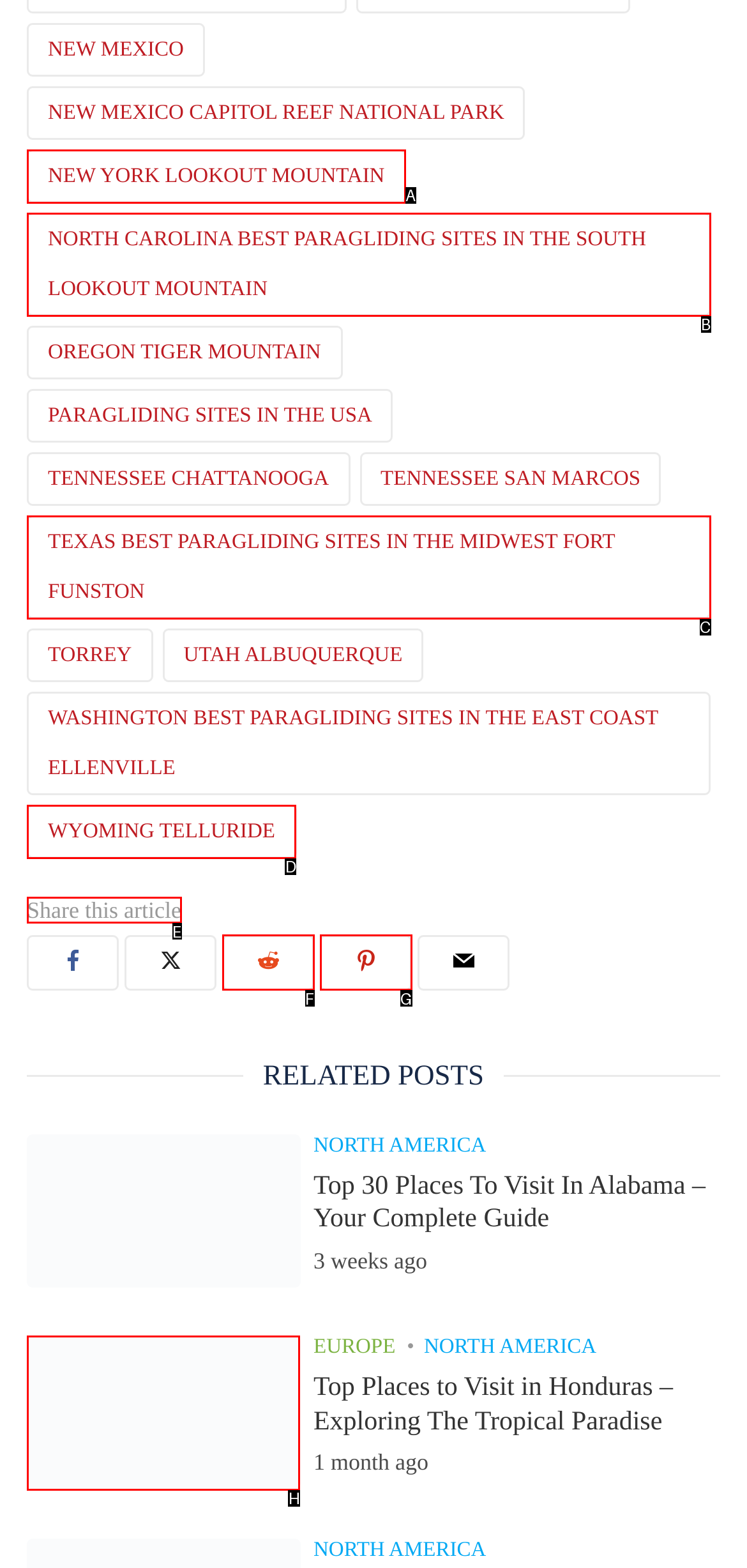Tell me the letter of the UI element to click in order to accomplish the following task: Share this article
Answer with the letter of the chosen option from the given choices directly.

E